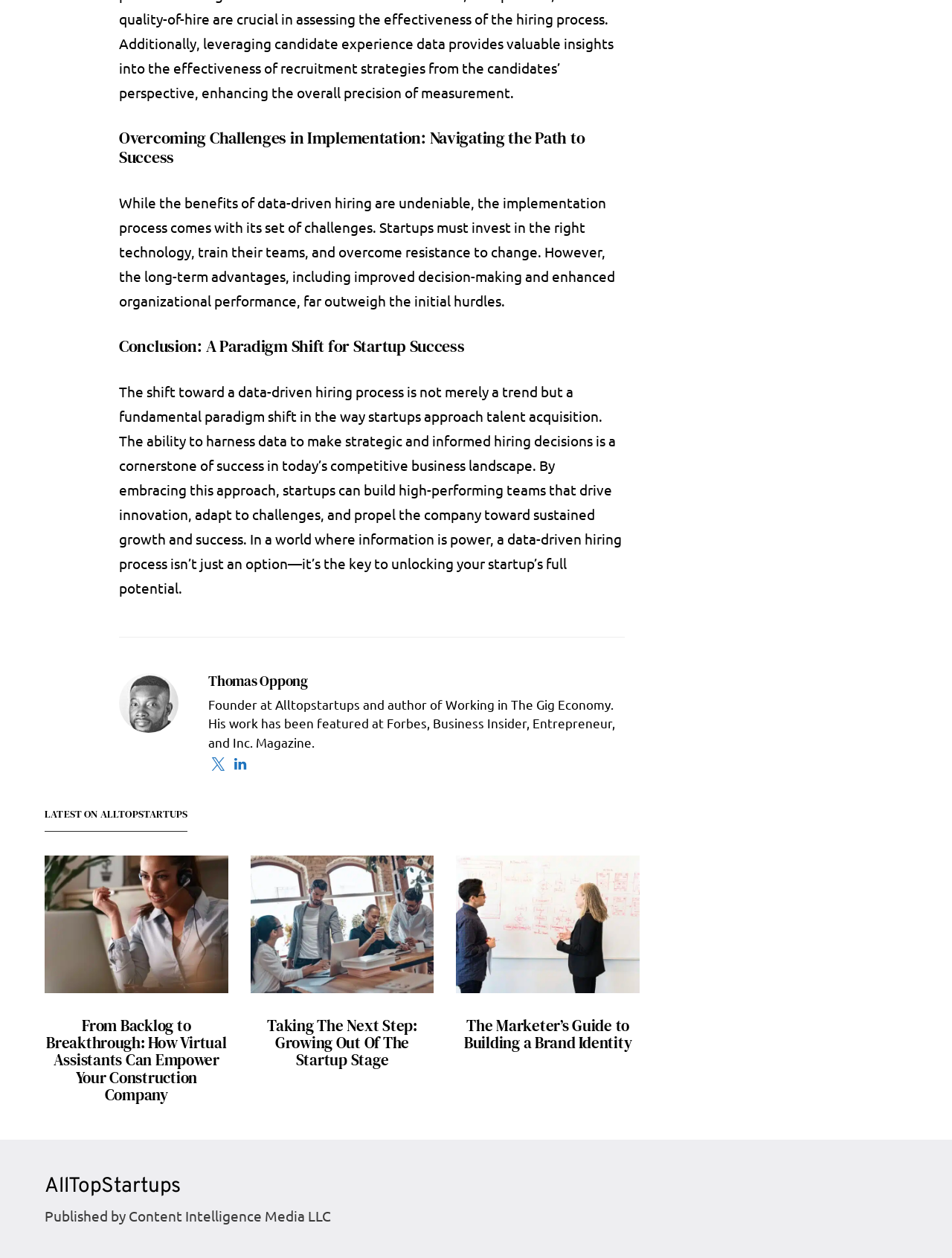Locate the bounding box coordinates of the region to be clicked to comply with the following instruction: "Click on the link to view the post about virtual assistants in construction". The coordinates must be four float numbers between 0 and 1, in the form [left, top, right, bottom].

[0.112, 0.732, 0.175, 0.741]